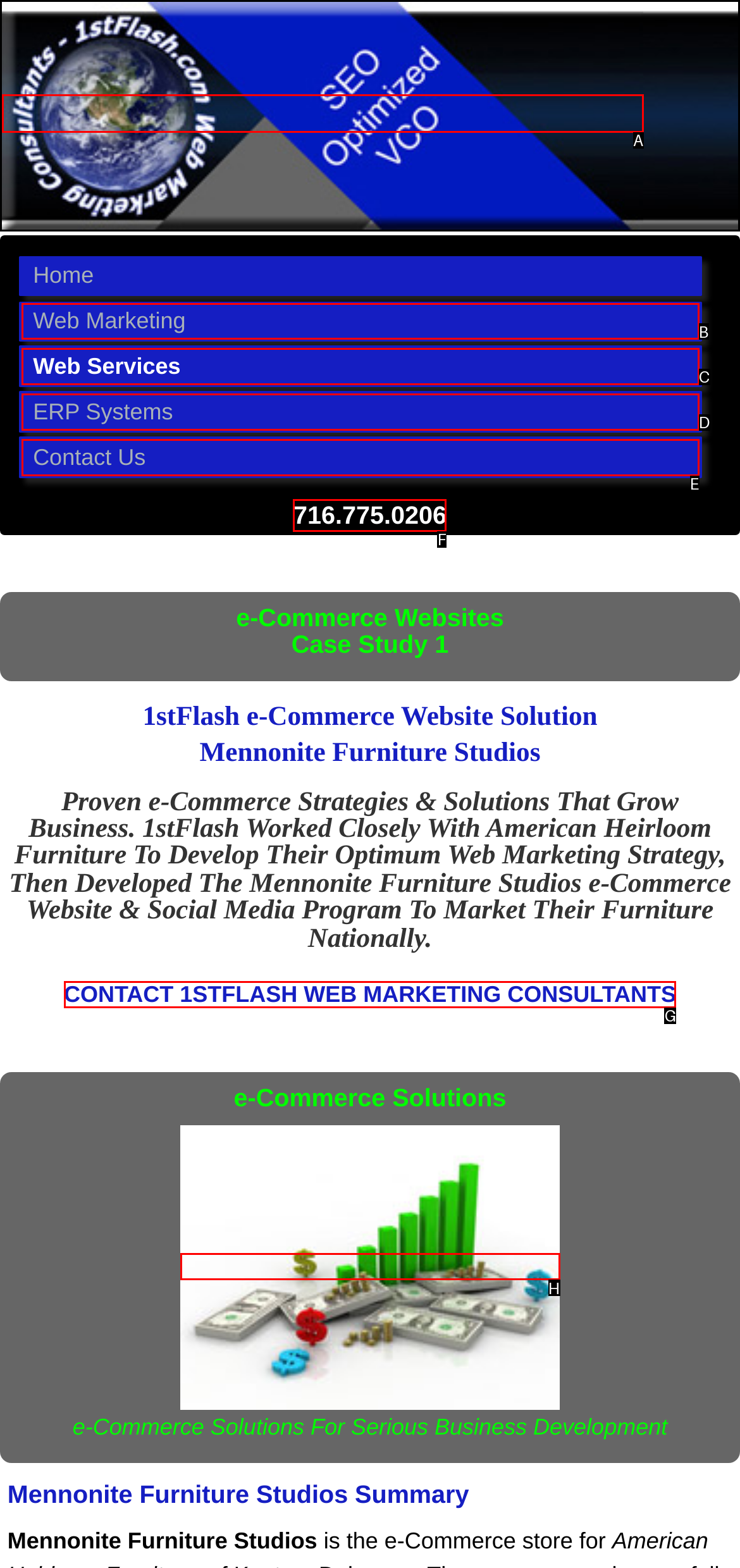From the description: Contact Us, select the HTML element that fits best. Reply with the letter of the appropriate option.

E